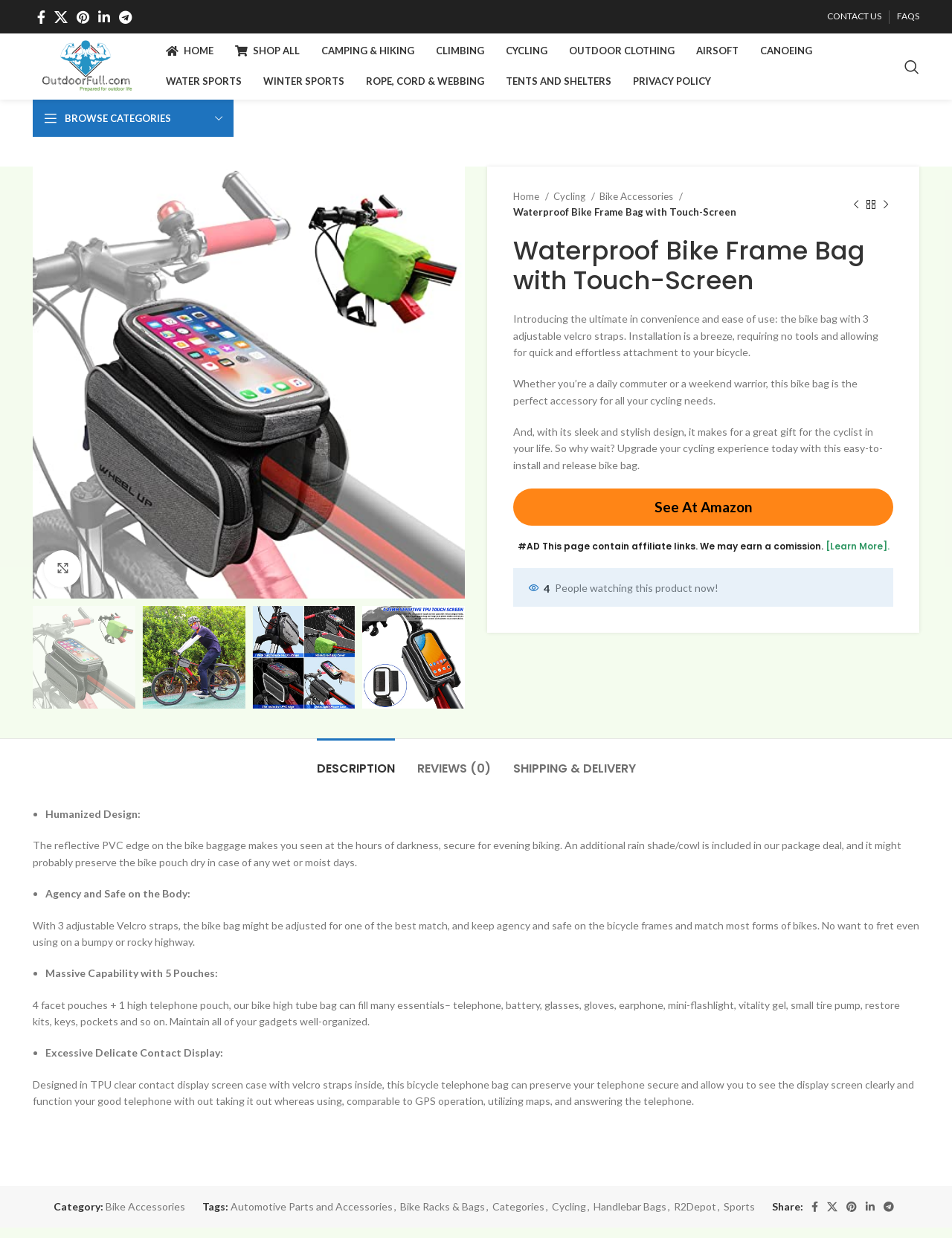Identify the bounding box coordinates for the region to click in order to carry out this instruction: "View product details". Provide the coordinates using four float numbers between 0 and 1, formatted as [left, top, right, bottom].

[0.034, 0.303, 0.488, 0.313]